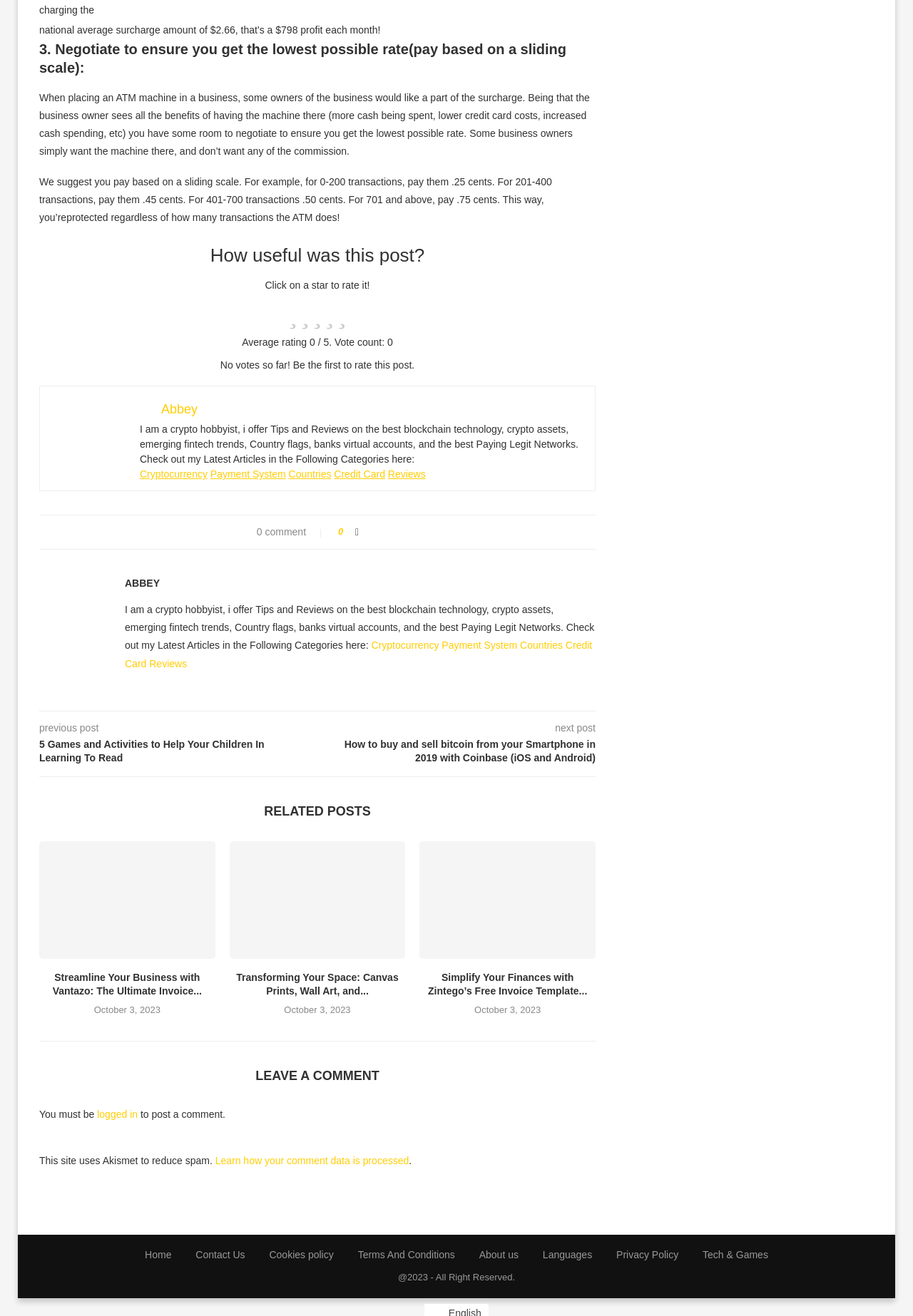Please determine the bounding box coordinates of the element to click in order to execute the following instruction: "Read LATEST POSTS". The coordinates should be four float numbers between 0 and 1, specified as [left, top, right, bottom].

None